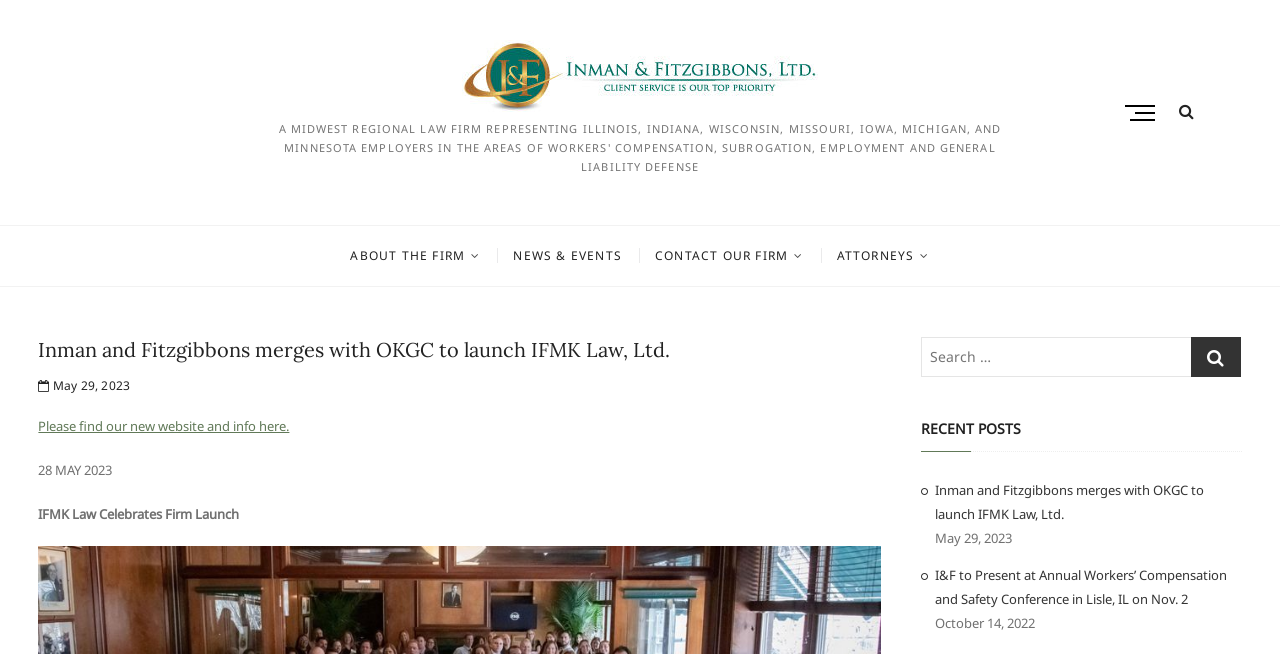Locate the bounding box coordinates of the area where you should click to accomplish the instruction: "Search for something".

[0.719, 0.515, 0.97, 0.576]